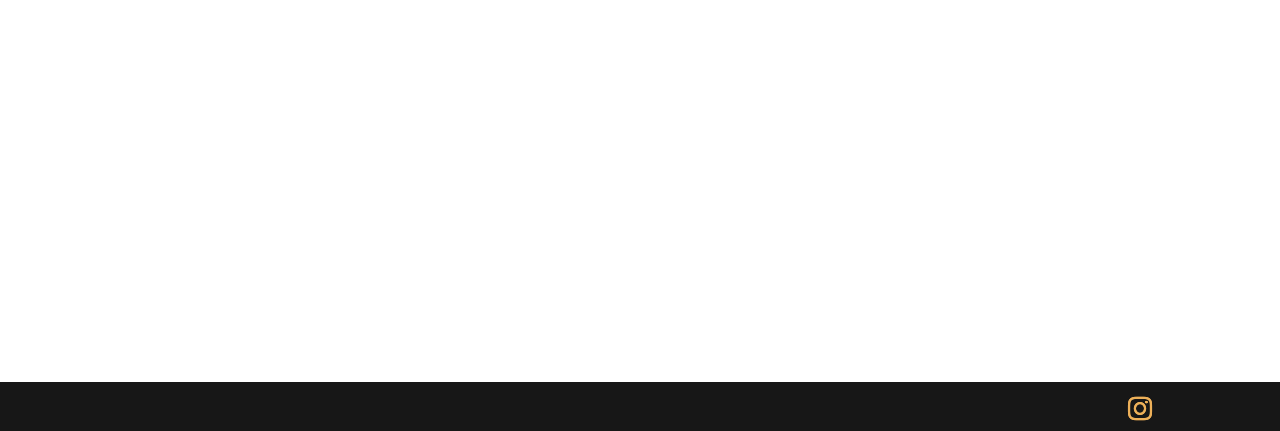Show the bounding box coordinates for the HTML element as described: "Instagram".

[0.881, 0.921, 0.9, 0.979]